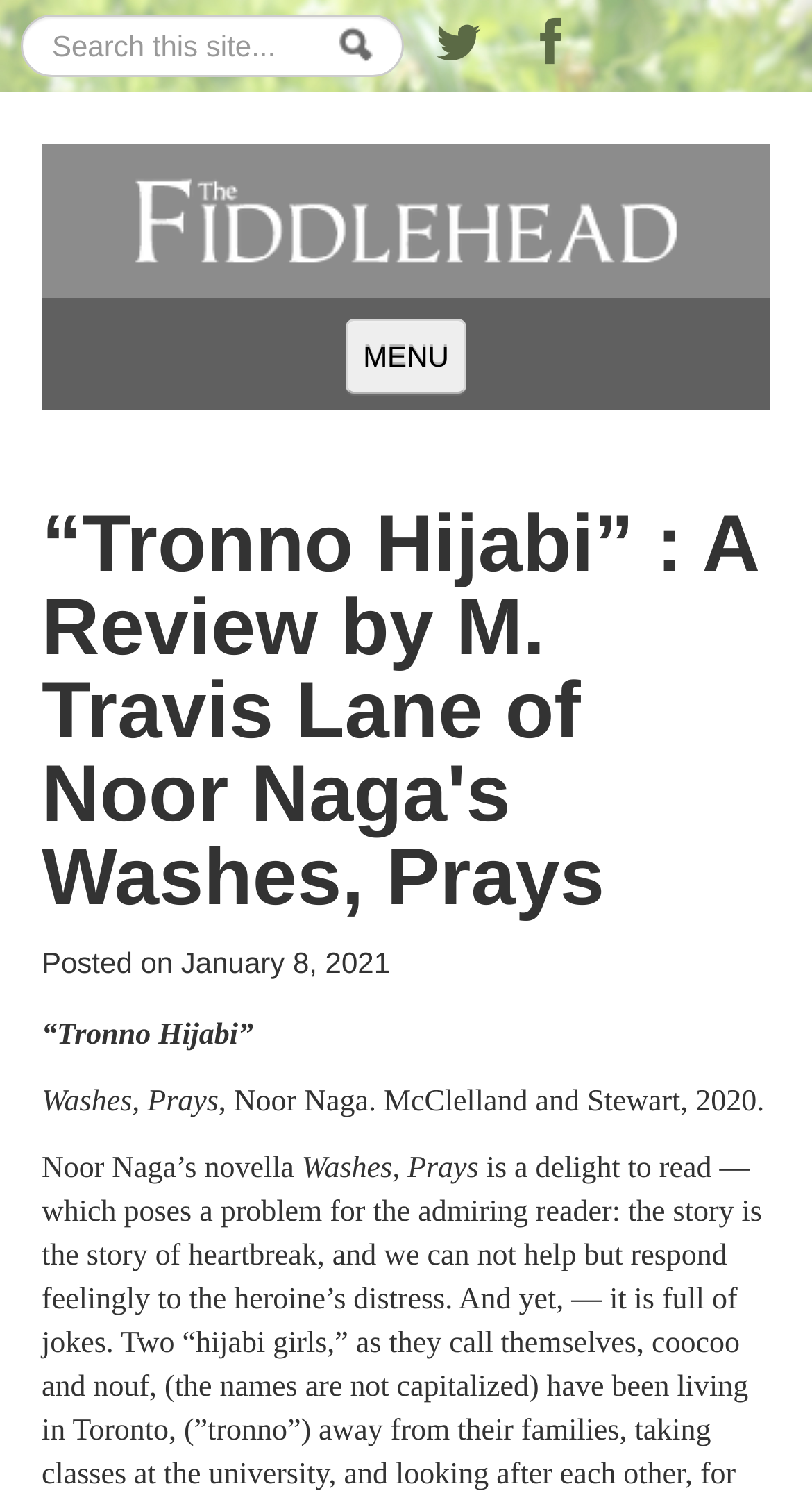Show the bounding box coordinates for the element that needs to be clicked to execute the following instruction: "Open navigation menu". Provide the coordinates in the form of four float numbers between 0 and 1, i.e., [left, top, right, bottom].

[0.427, 0.212, 0.573, 0.262]